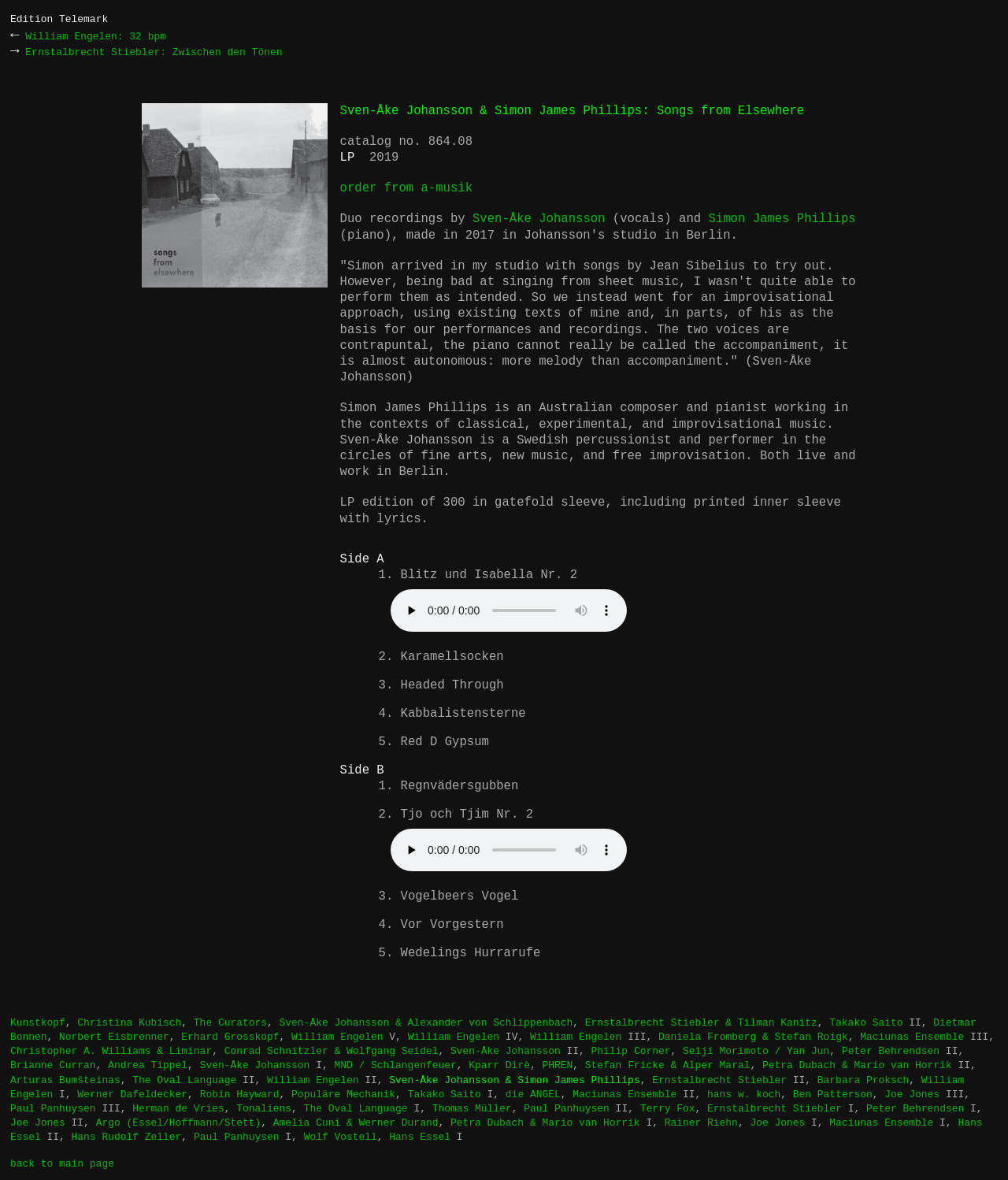Identify the bounding box coordinates for the element you need to click to achieve the following task: "go to the 'next release' page". Provide the bounding box coordinates as four float numbers between 0 and 1, in the form [left, top, right, bottom].

[0.01, 0.026, 0.165, 0.036]